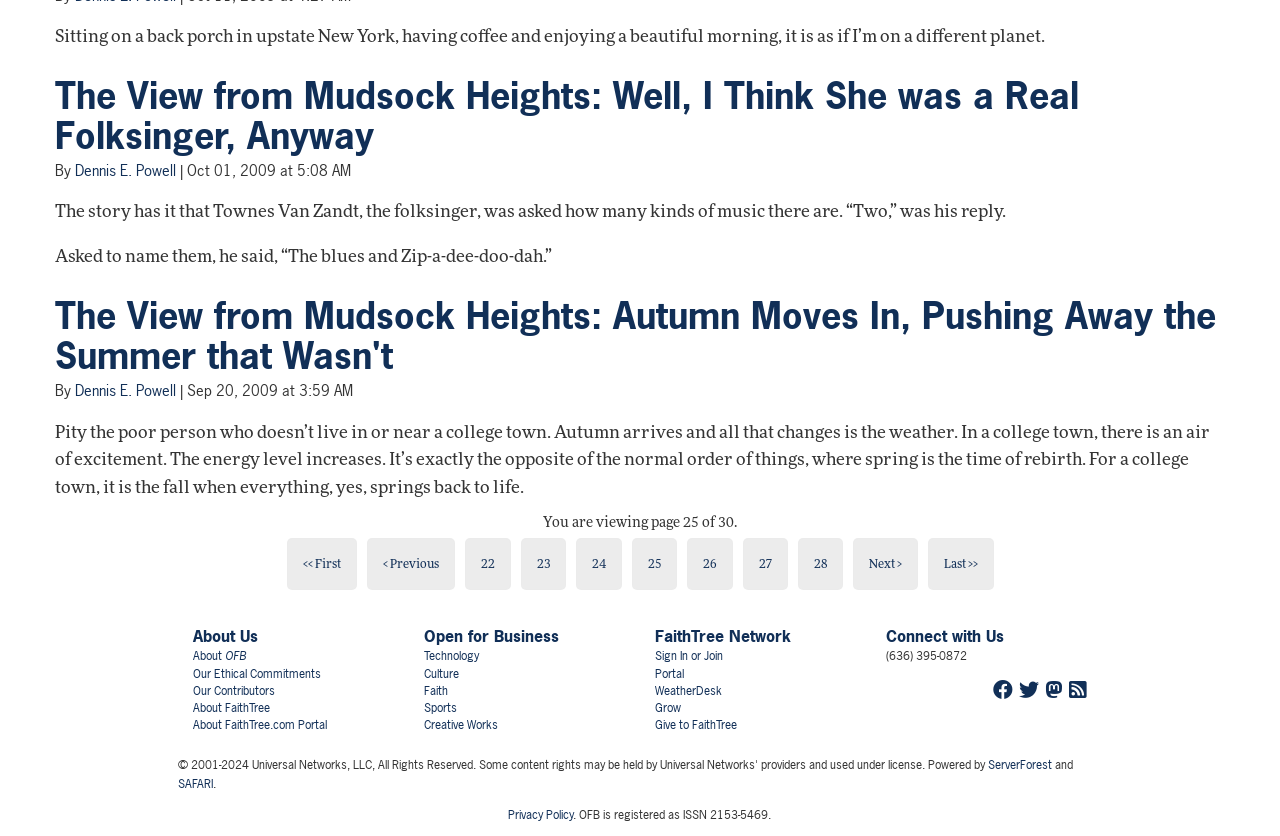Determine the bounding box coordinates of the clickable area required to perform the following instruction: "View the 'About Us' page". The coordinates should be represented as four float numbers between 0 and 1: [left, top, right, bottom].

[0.151, 0.747, 0.202, 0.774]